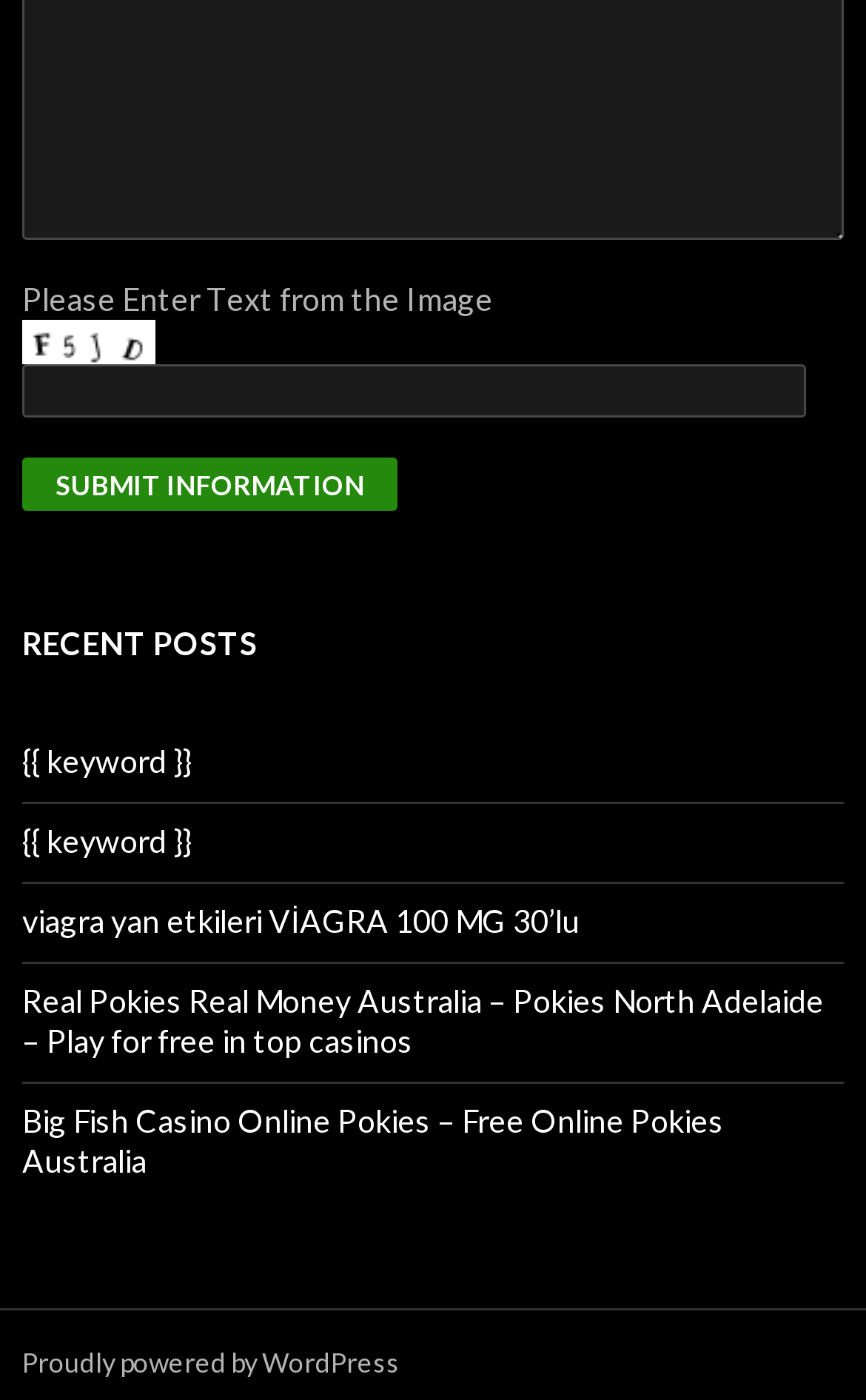What is the platform that powers the webpage? Examine the screenshot and reply using just one word or a brief phrase.

WordPress